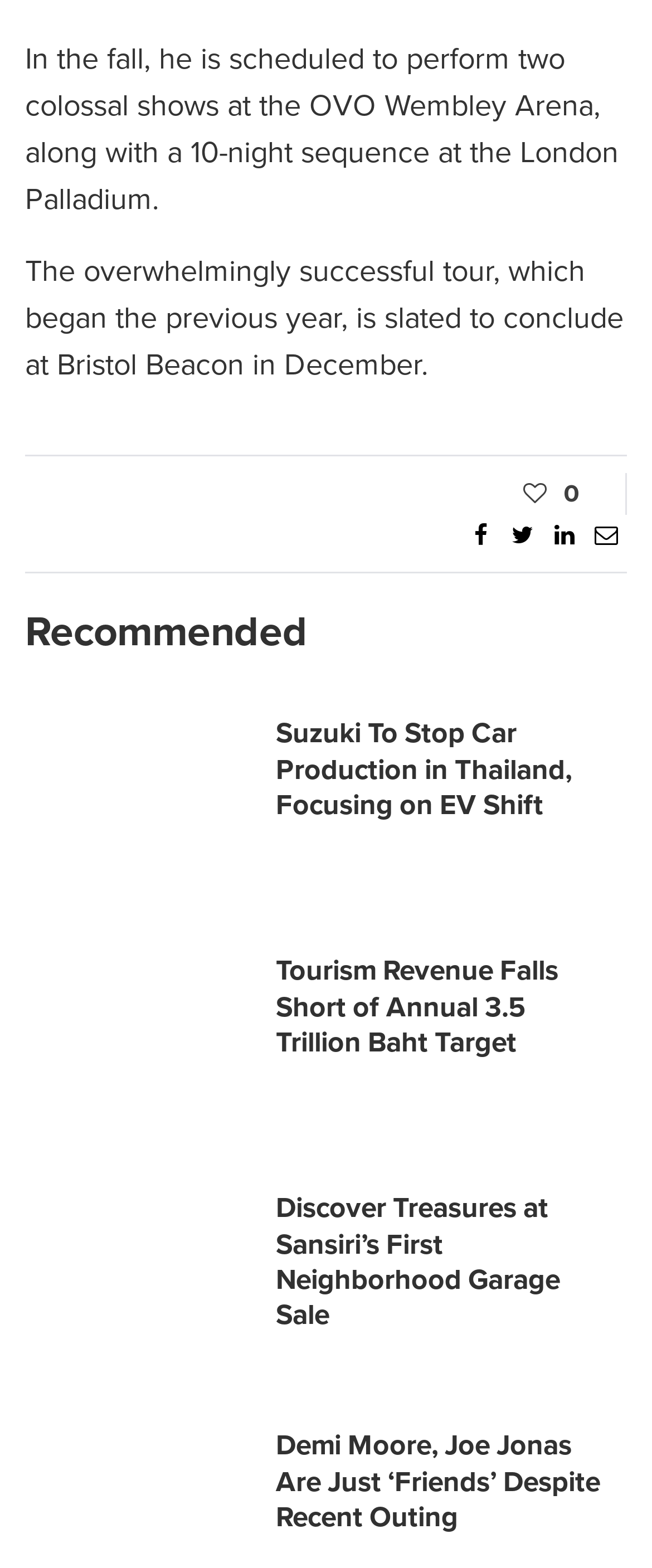Please determine the bounding box coordinates for the element with the description: "title="Tweet this"".

[0.769, 0.33, 0.833, 0.351]